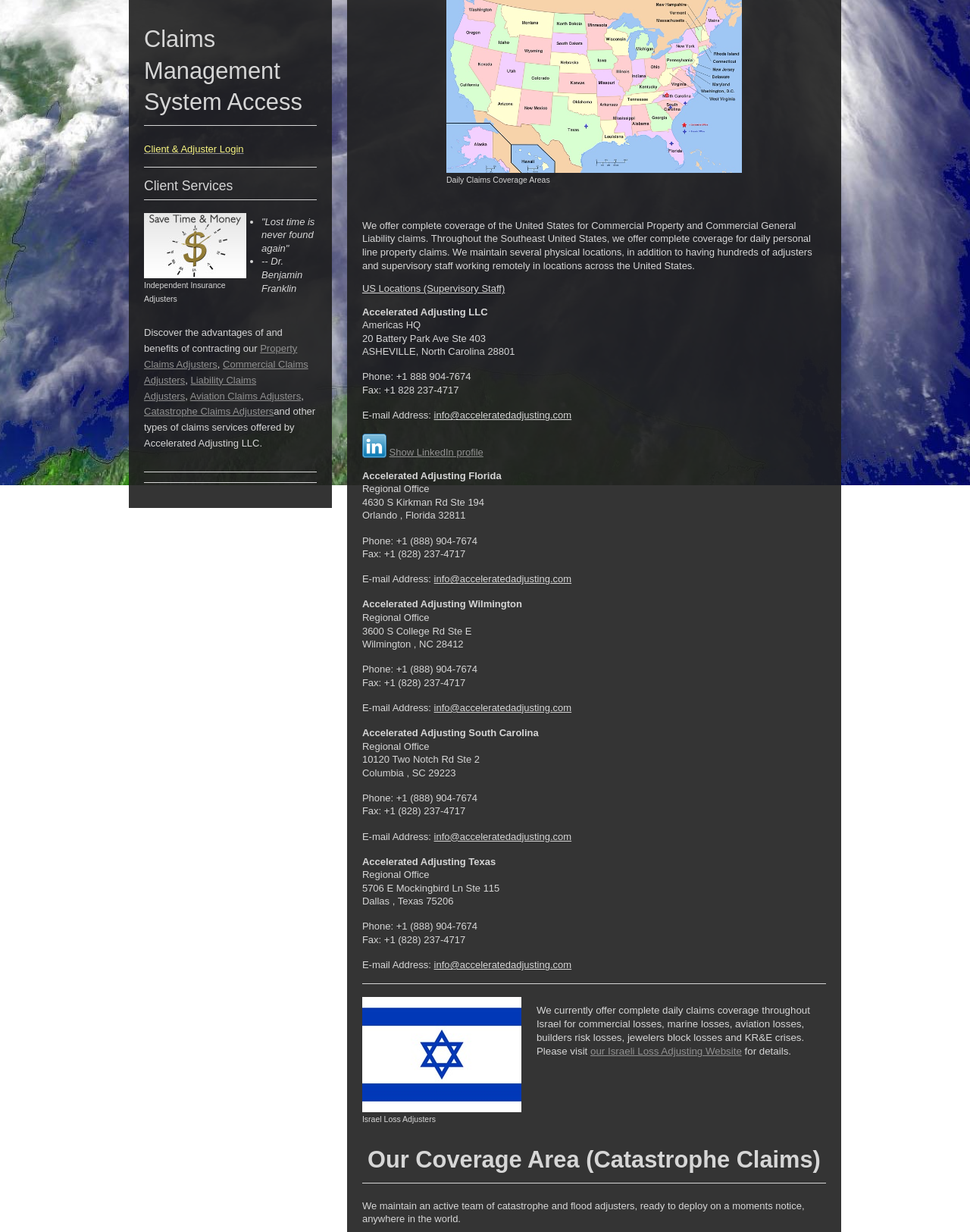Extract the bounding box coordinates for the UI element described by the text: "parent_node: Show LinkedIn profile". The coordinates should be in the form of [left, top, right, bottom] with values between 0 and 1.

[0.373, 0.363, 0.398, 0.372]